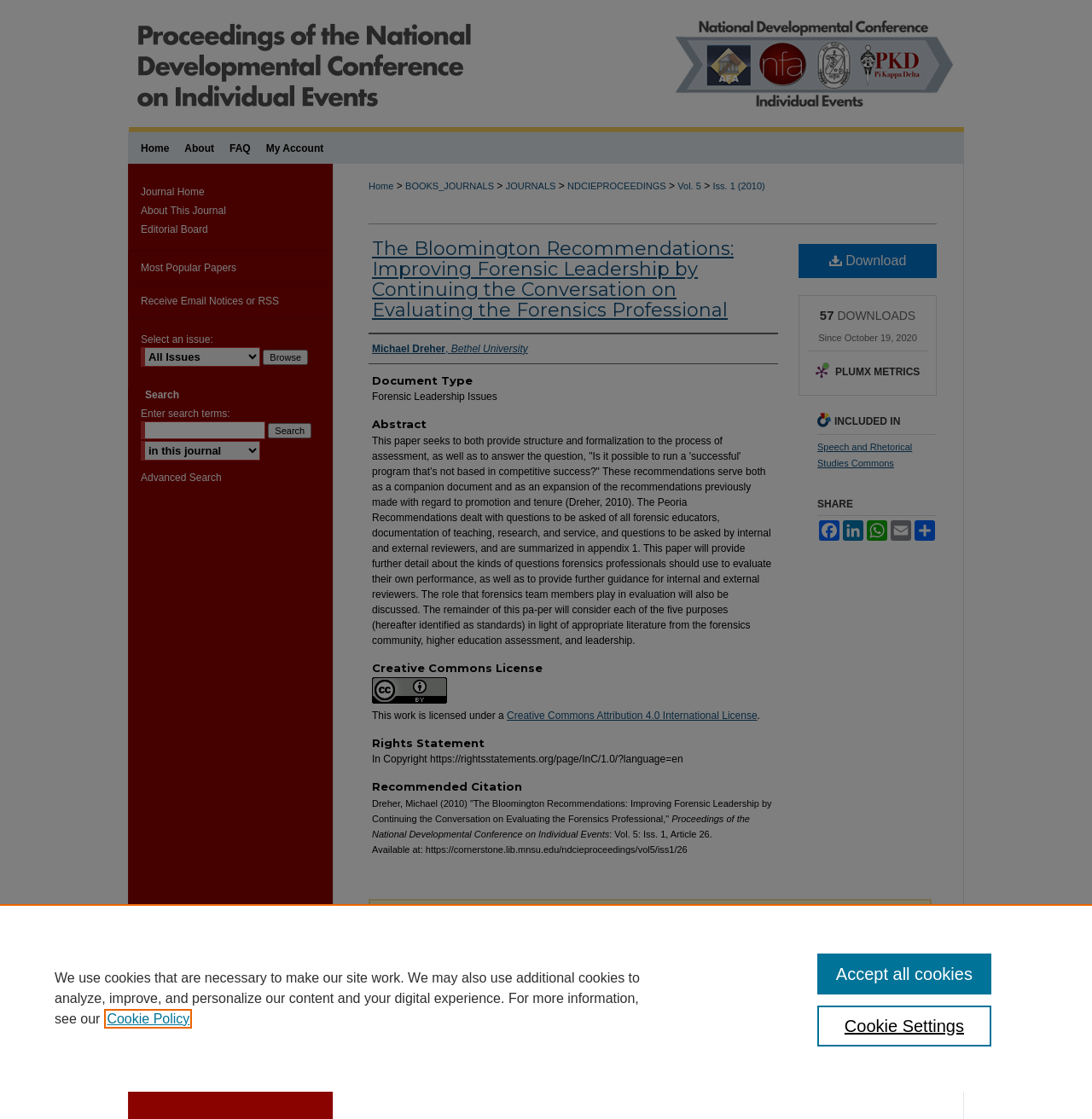Using the webpage screenshot, find the UI element described by BOOKS_JOURNALS. Provide the bounding box coordinates in the format (top-left x, top-left y, bottom-right x, bottom-right y), ensuring all values are floating point numbers between 0 and 1.

[0.371, 0.162, 0.452, 0.171]